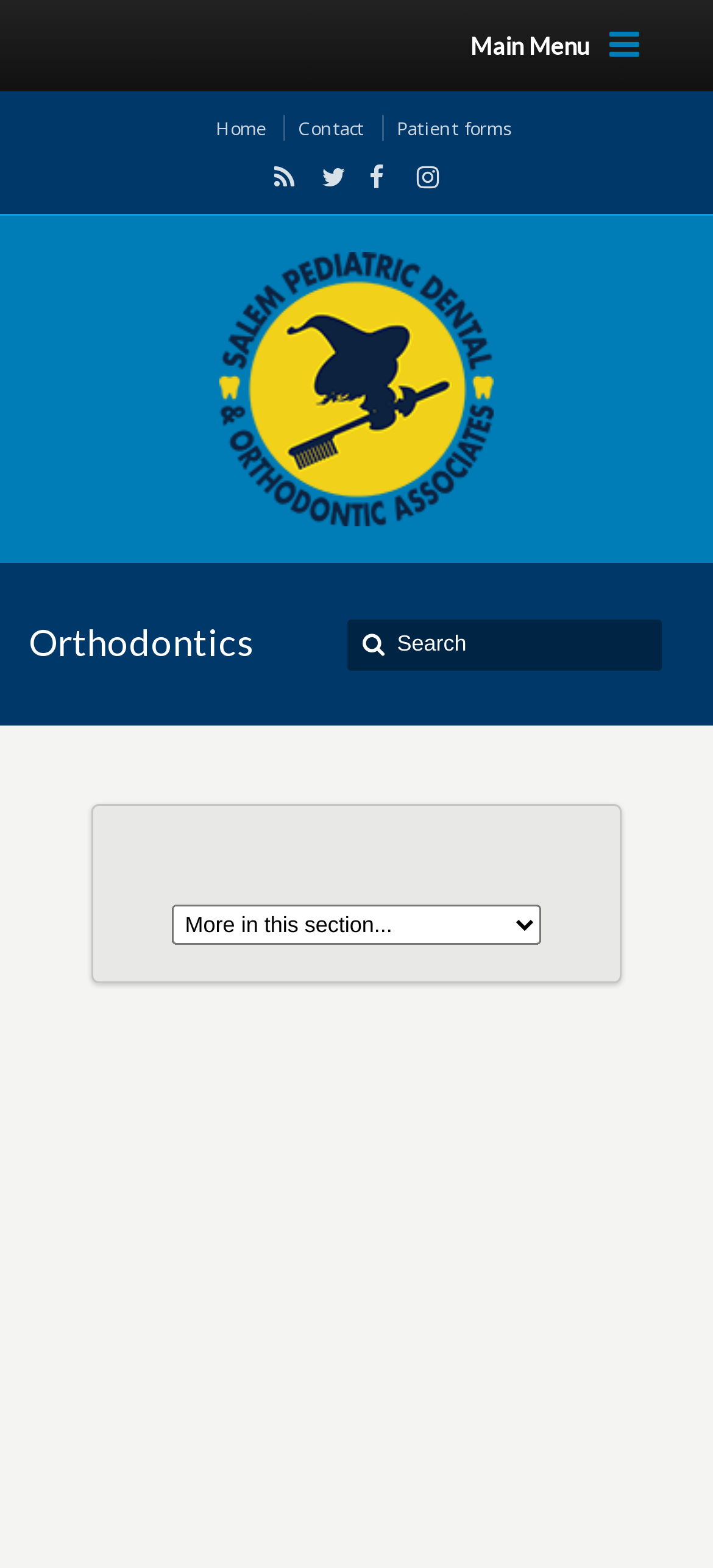Please mark the bounding box coordinates of the area that should be clicked to carry out the instruction: "Visit the Home page".

[0.303, 0.073, 0.4, 0.09]